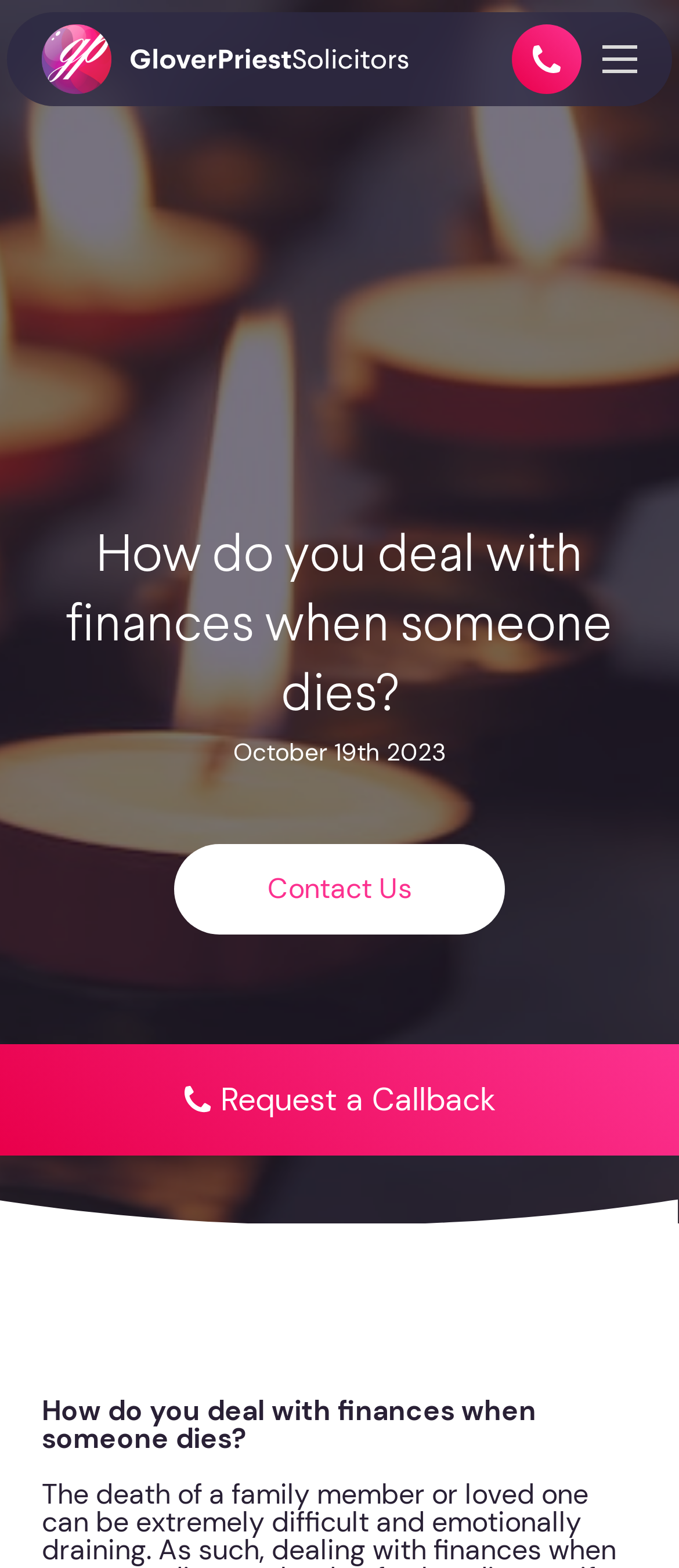What is the name of the solicitors' firm?
Please provide a comprehensive answer based on the visual information in the image.

I found the answer by looking at the top-left corner of the webpage, where there is a link with the text 'GloverPriest Solicitors' and an image with the same name. This suggests that GloverPriest is the name of the solicitors' firm.